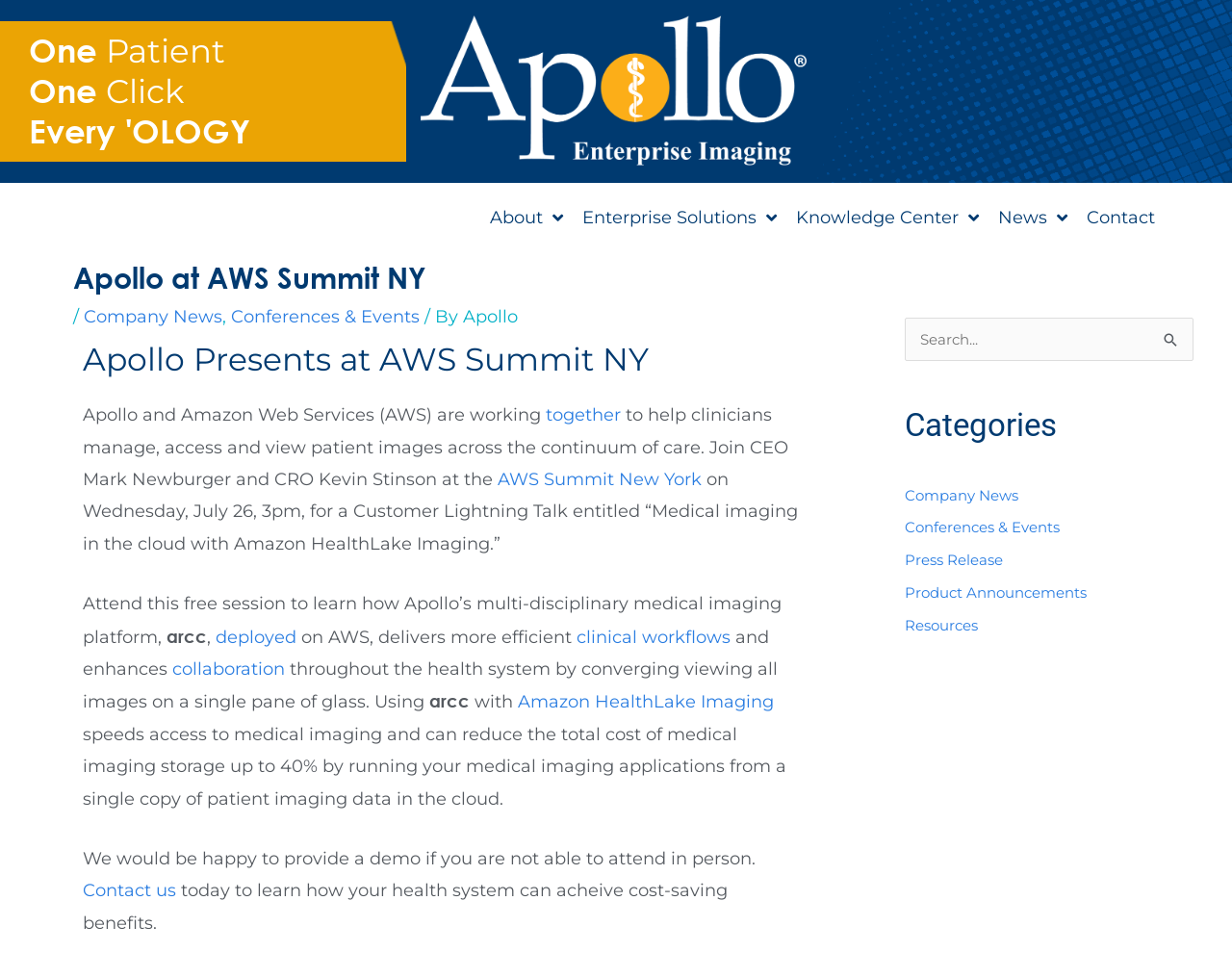Answer this question in one word or a short phrase: What is the benefit of using Apollo's platform with Amazon HealthLake Imaging?

Reduce medical imaging storage cost